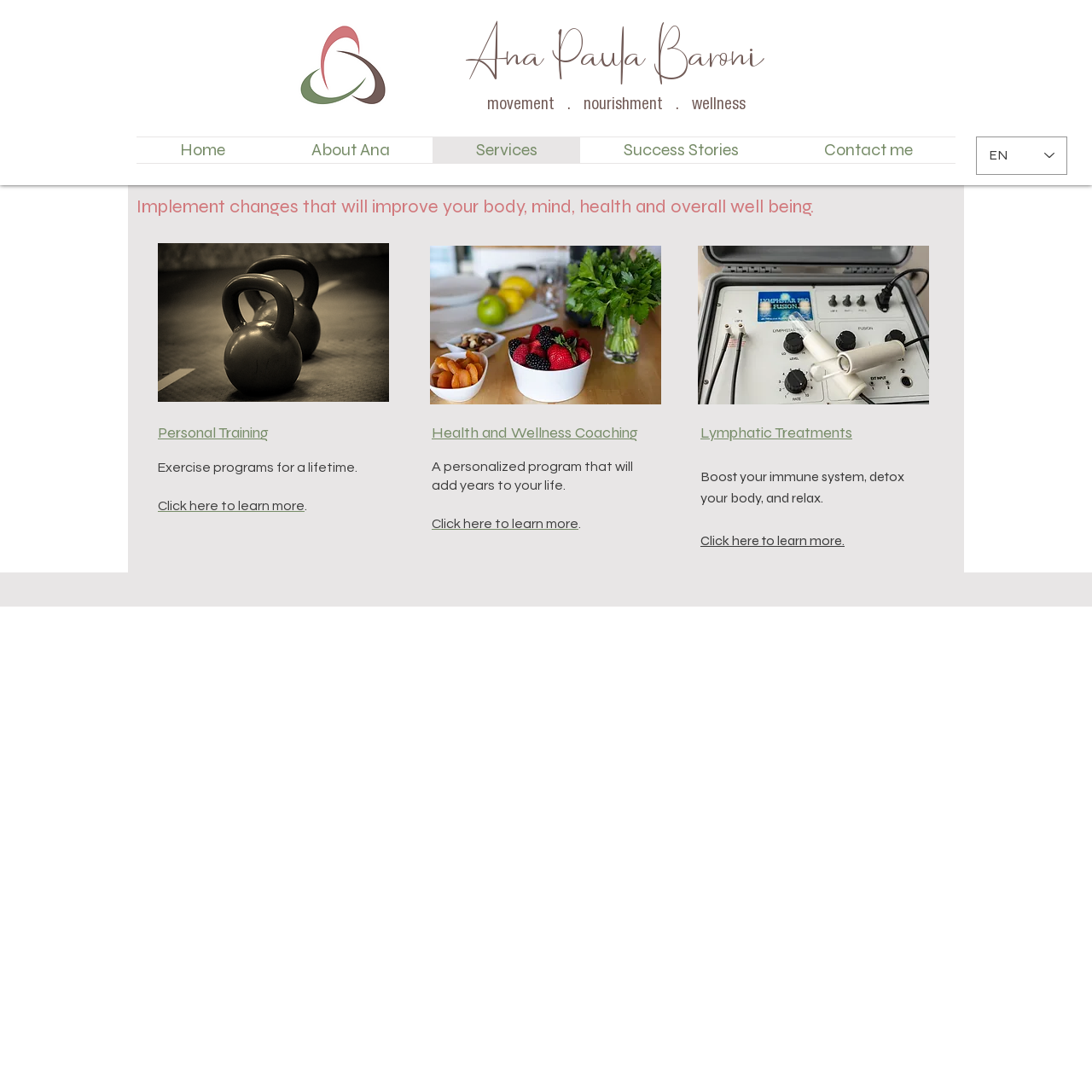Identify the bounding box coordinates of the clickable section necessary to follow the following instruction: "Select a language from the language selector". The coordinates should be presented as four float numbers from 0 to 1, i.e., [left, top, right, bottom].

[0.894, 0.125, 0.977, 0.16]